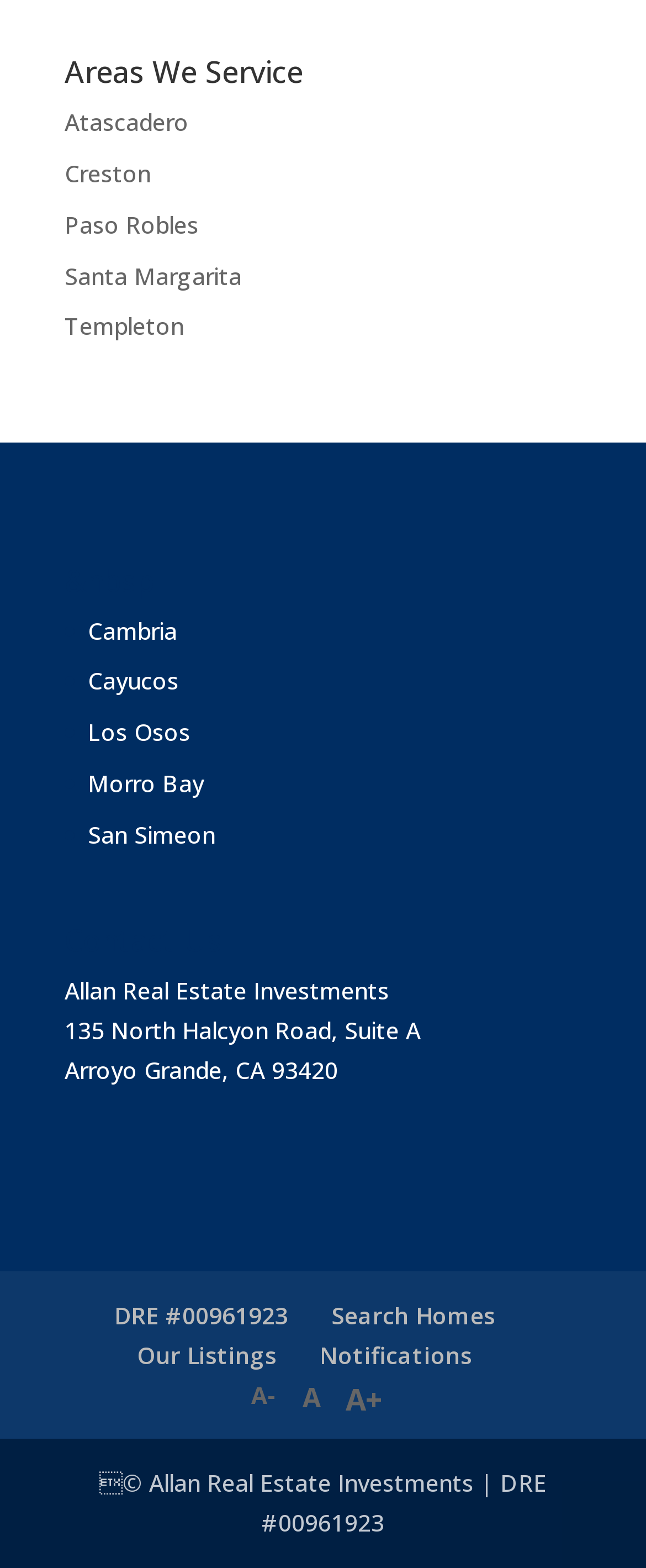Provide a brief response to the question below using one word or phrase:
What is the company name?

Allan Real Estate Investments